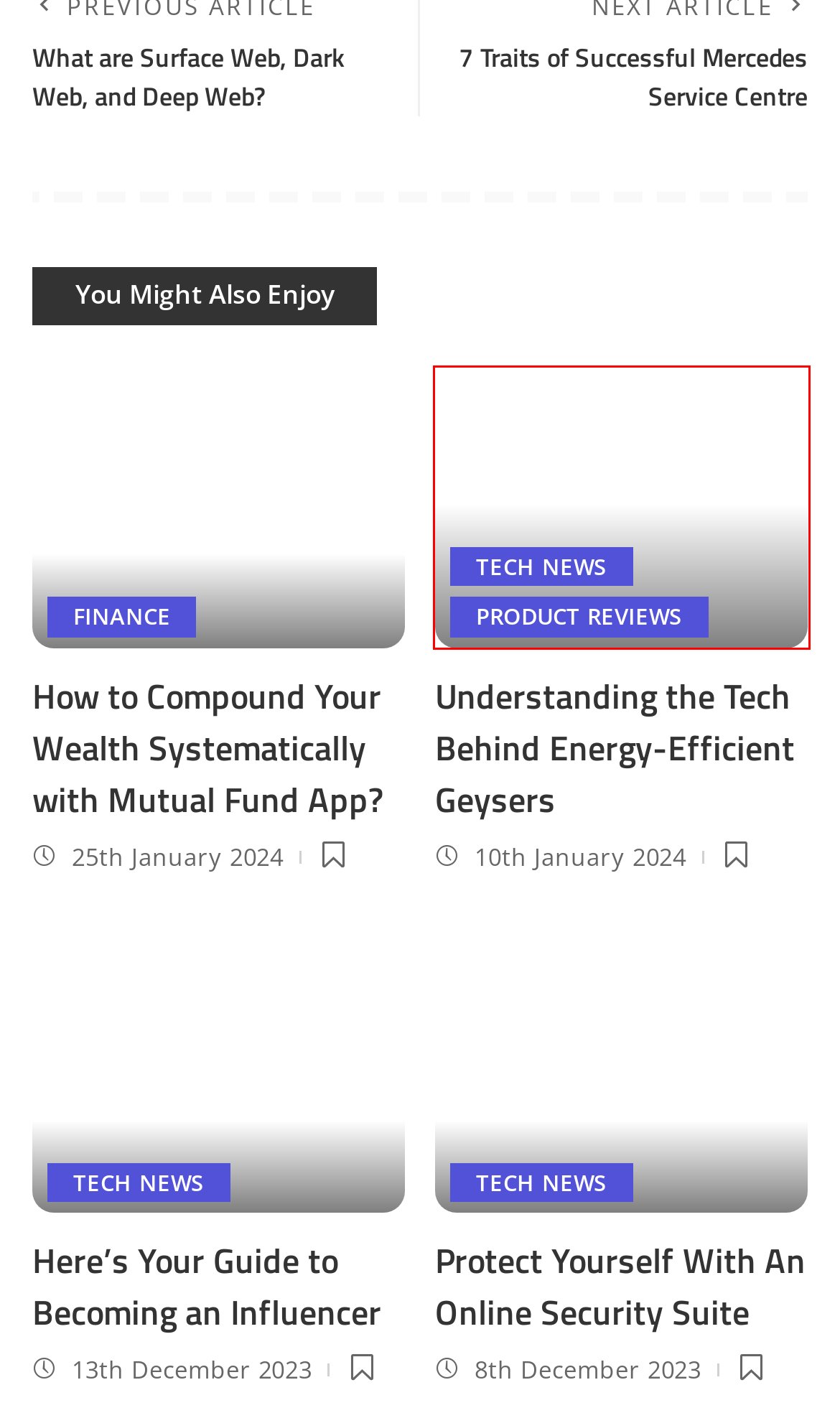With the provided screenshot showing a webpage and a red bounding box, determine which webpage description best fits the new page that appears after clicking the element inside the red box. Here are the options:
A. About Us | Technical is Technical
B. Here’s Your Guide to Becoming an Influencer
C. Online Security Suite: Safeguard your digital world
D. Technical is Technical- Technology, News, and Business Blog
E. Top 6 Microsoft Office 365 Security Tips for Ensuring Business Safety
F. Product Reviews Archives | Technical is Technical
G. How to Compound Your Wealth Systematically with Mutual Fund App? | Technical is Technical
H. Understanding the Tech Behind Energy-Efficient Geysers

H